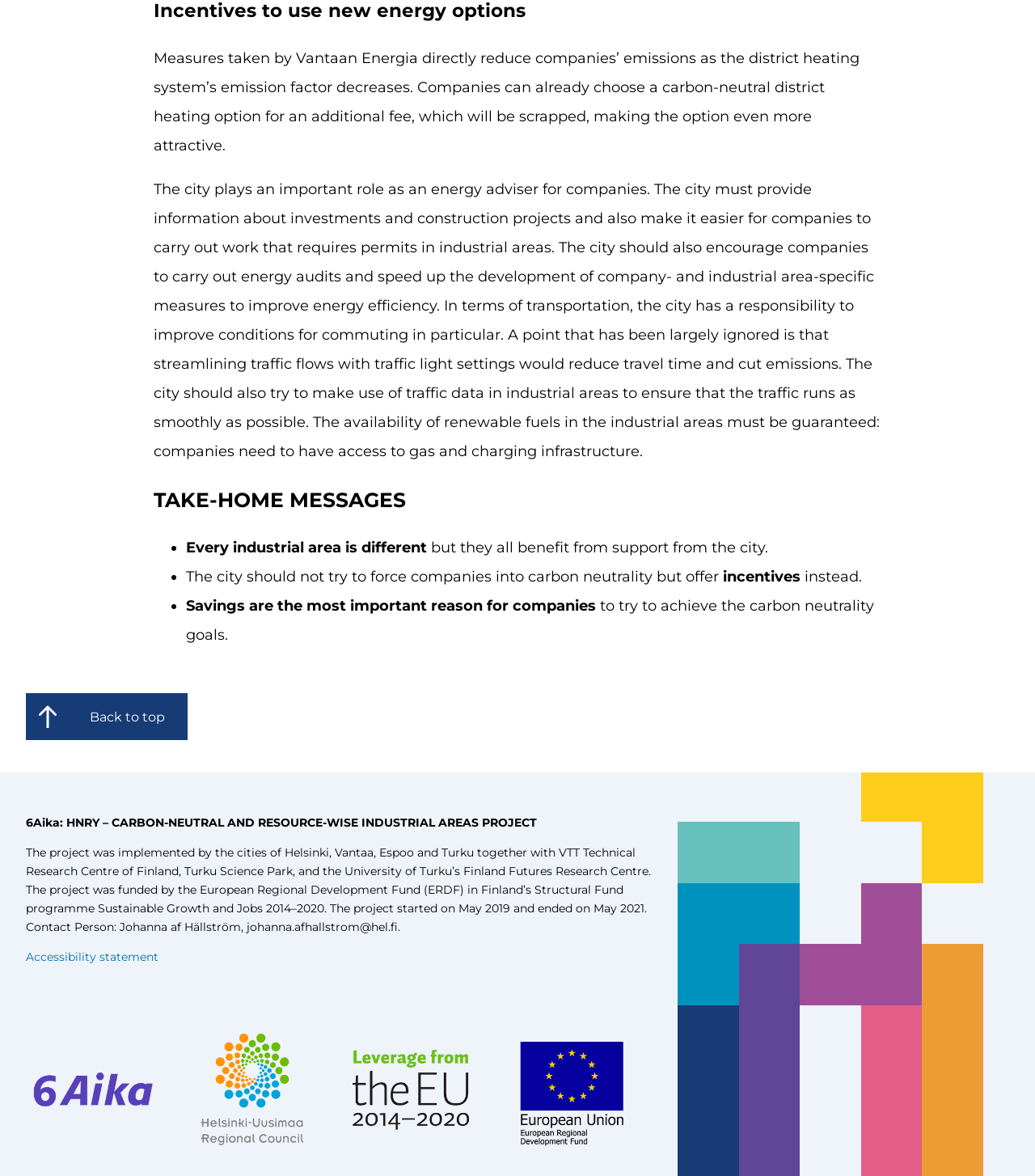What is the contact person's email address?
Refer to the screenshot and respond with a concise word or phrase.

johanna.afhallstrom@hel.fi